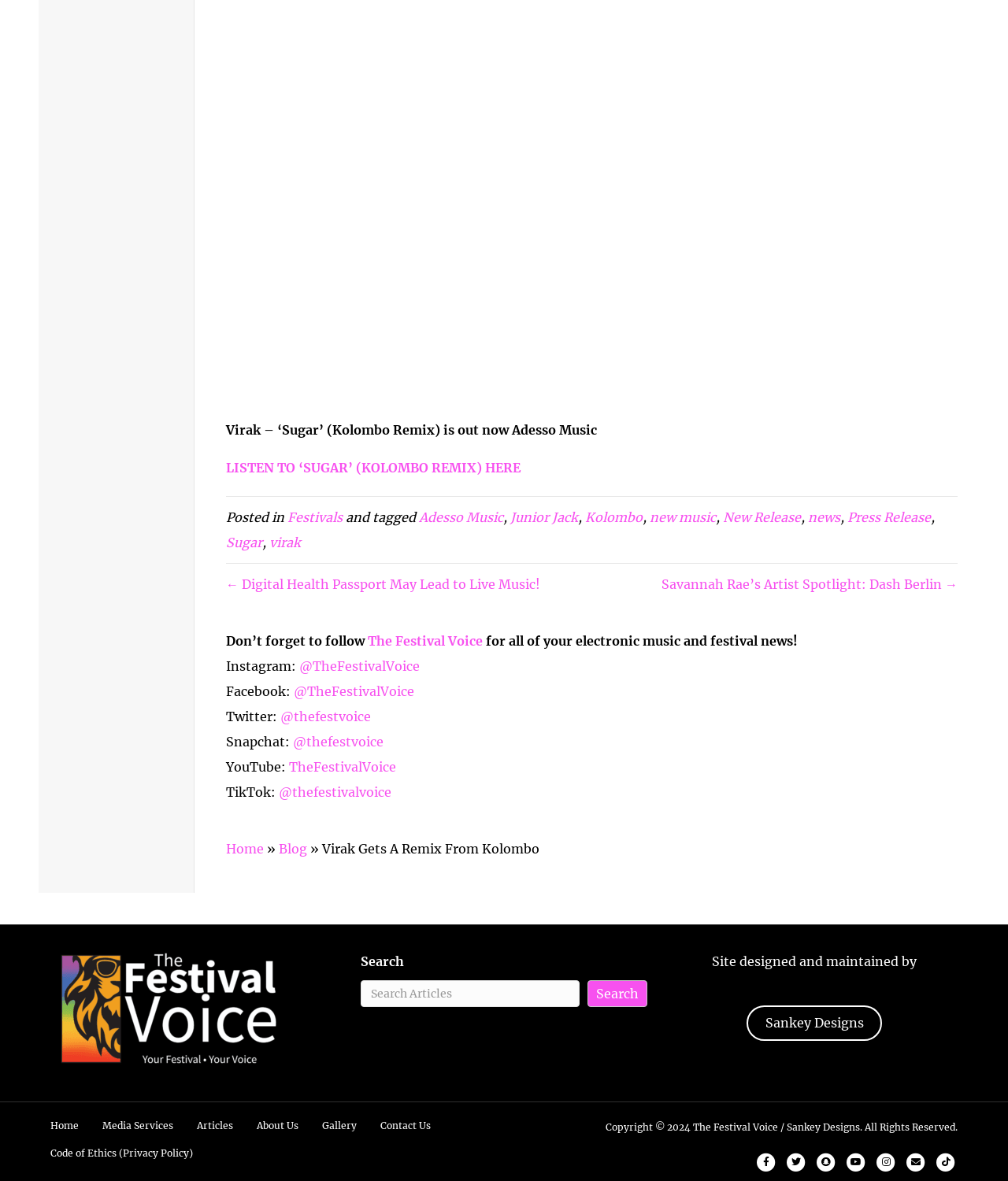Please mark the clickable region by giving the bounding box coordinates needed to complete this instruction: "Search for something".

[0.358, 0.83, 0.575, 0.853]